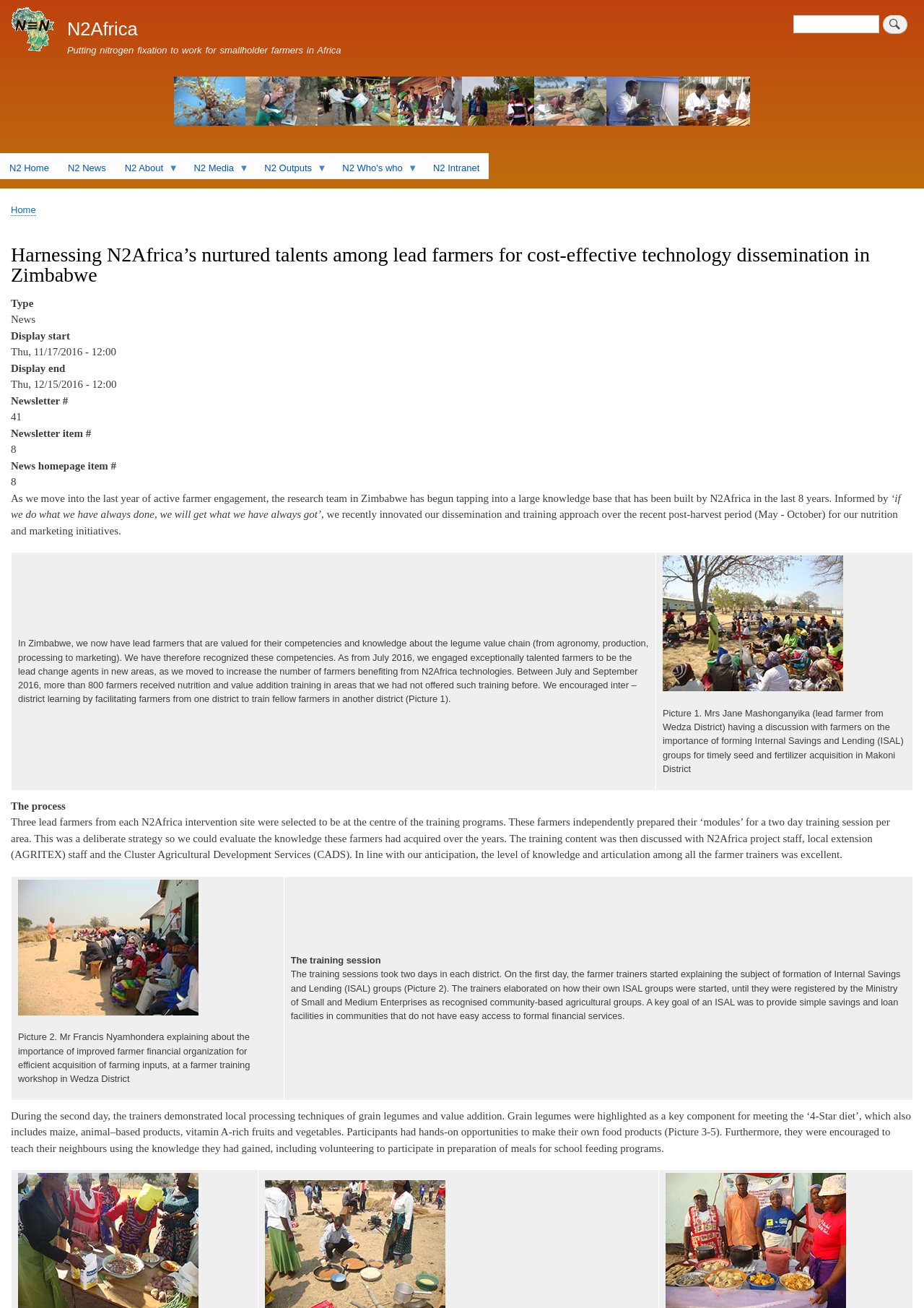Please identify the bounding box coordinates of the area that needs to be clicked to follow this instruction: "View N2 News".

[0.063, 0.119, 0.125, 0.137]